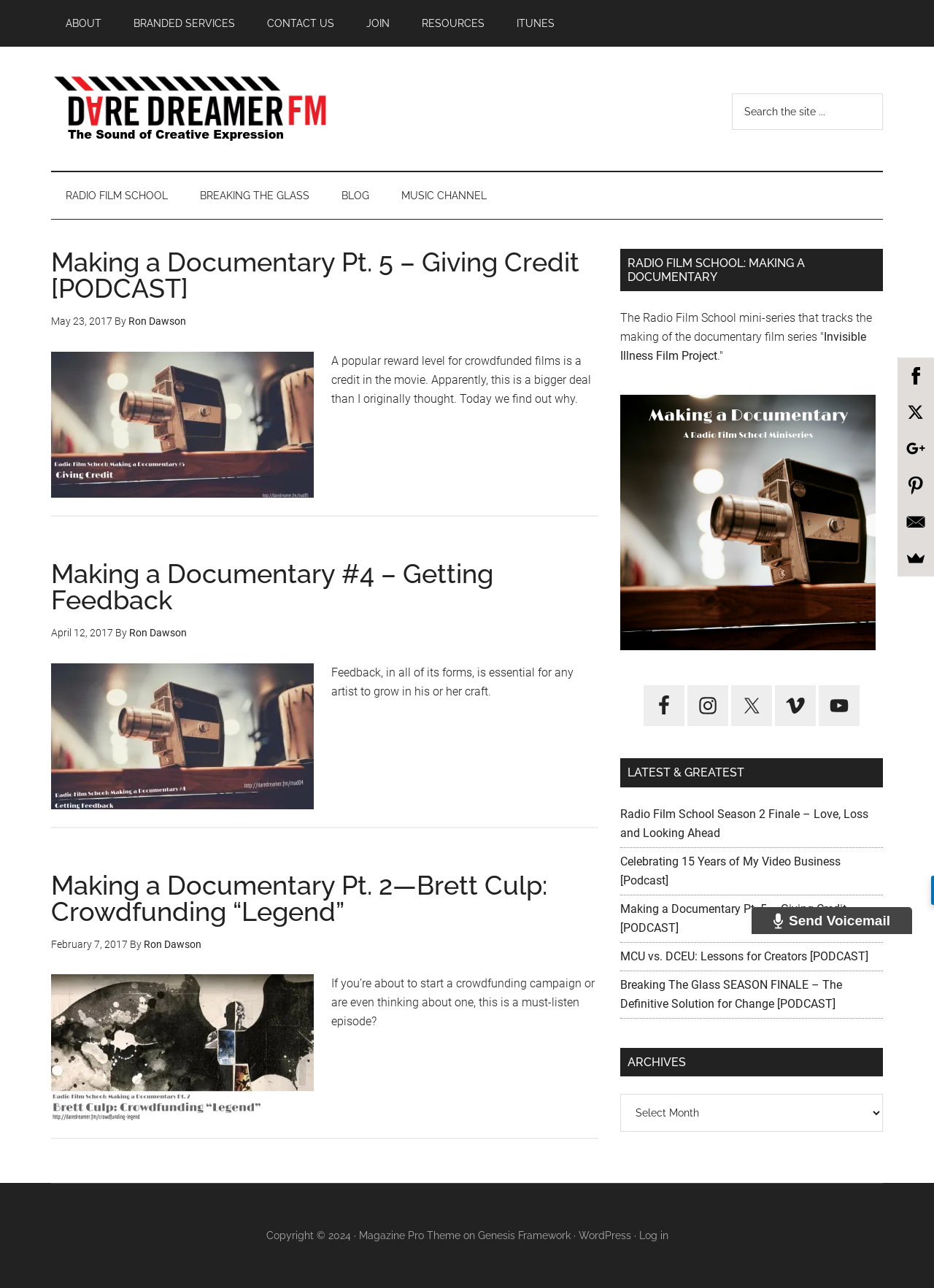Please mark the clickable region by giving the bounding box coordinates needed to complete this instruction: "Follow Dare Dreamer Entertainment on Facebook".

[0.689, 0.532, 0.733, 0.564]